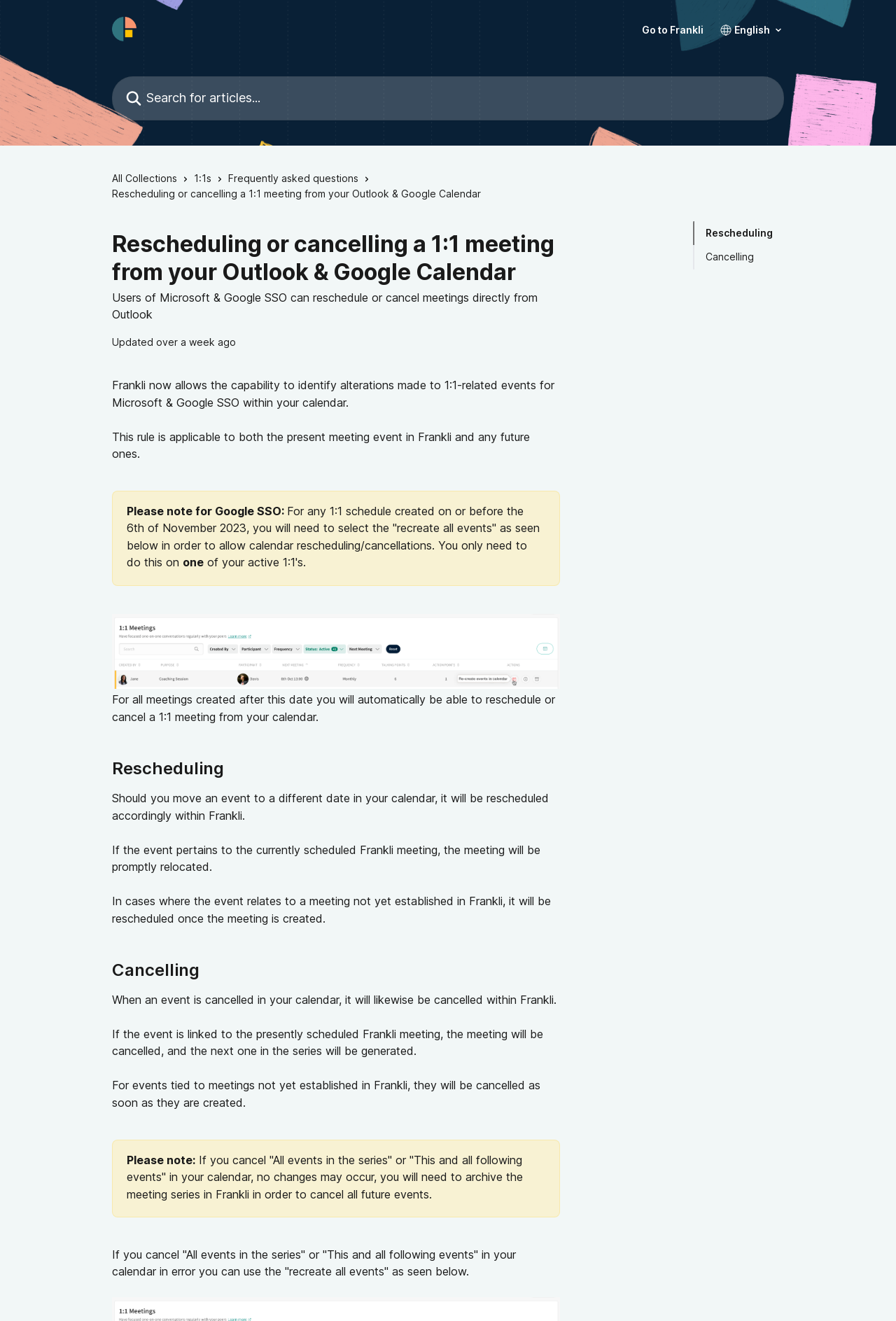Identify the bounding box coordinates for the region to click in order to carry out this instruction: "Search for articles". Provide the coordinates using four float numbers between 0 and 1, formatted as [left, top, right, bottom].

[0.125, 0.058, 0.875, 0.091]